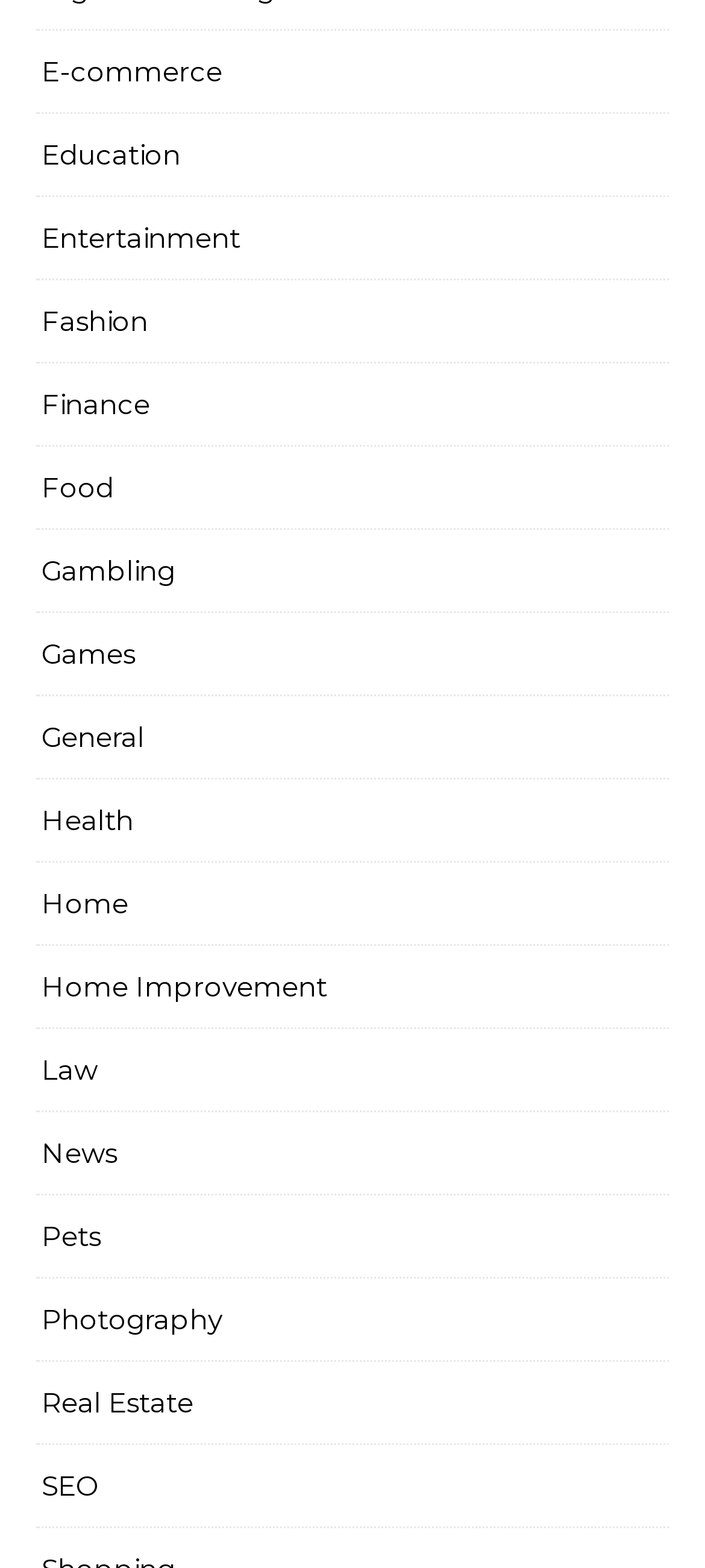Identify the bounding box coordinates of the element that should be clicked to fulfill this task: "Explore Entertainment". The coordinates should be provided as four float numbers between 0 and 1, i.e., [left, top, right, bottom].

[0.059, 0.126, 0.341, 0.178]